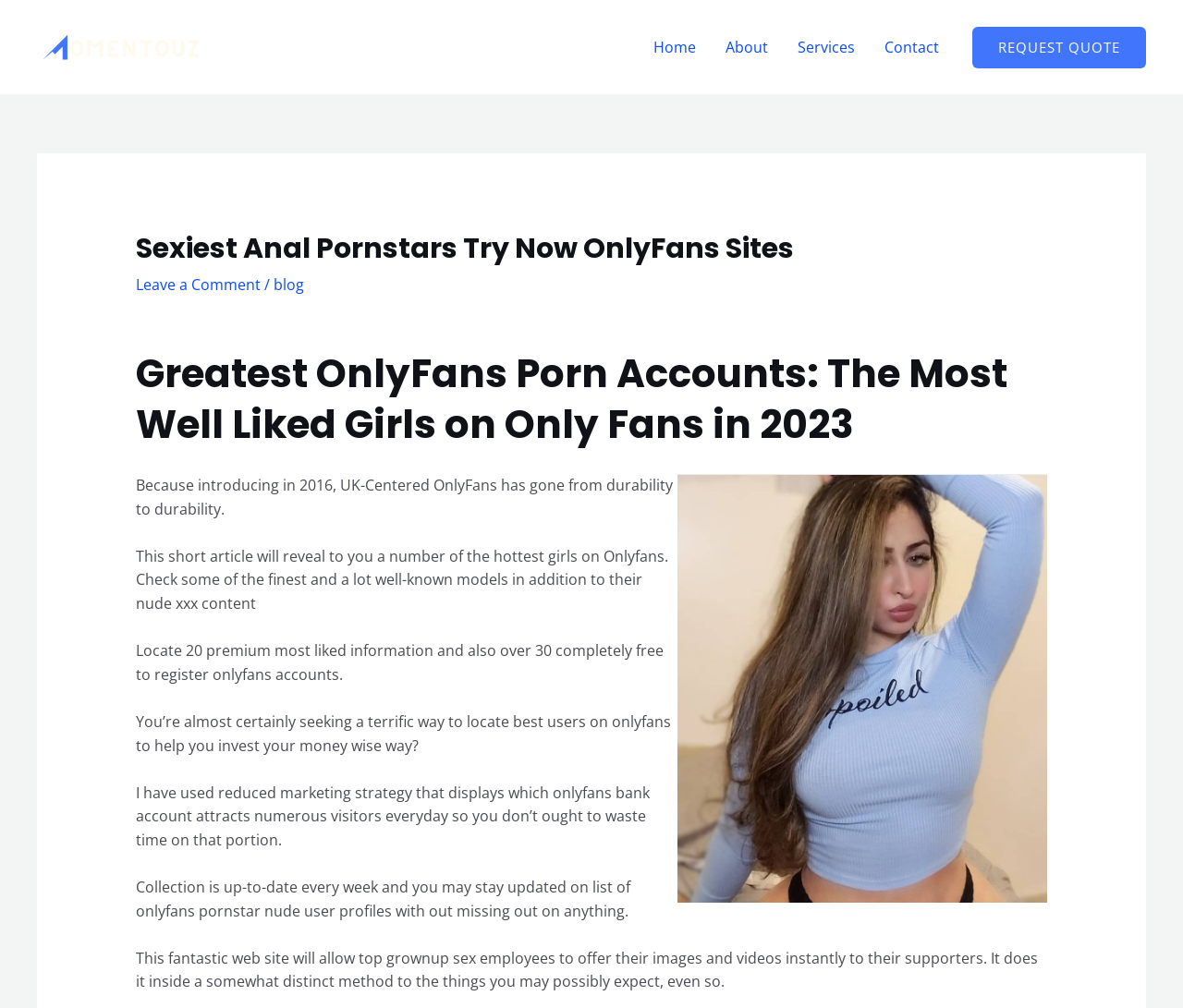Please answer the following question using a single word or phrase: What is the purpose of the website?

To help users find best OnlyFans accounts